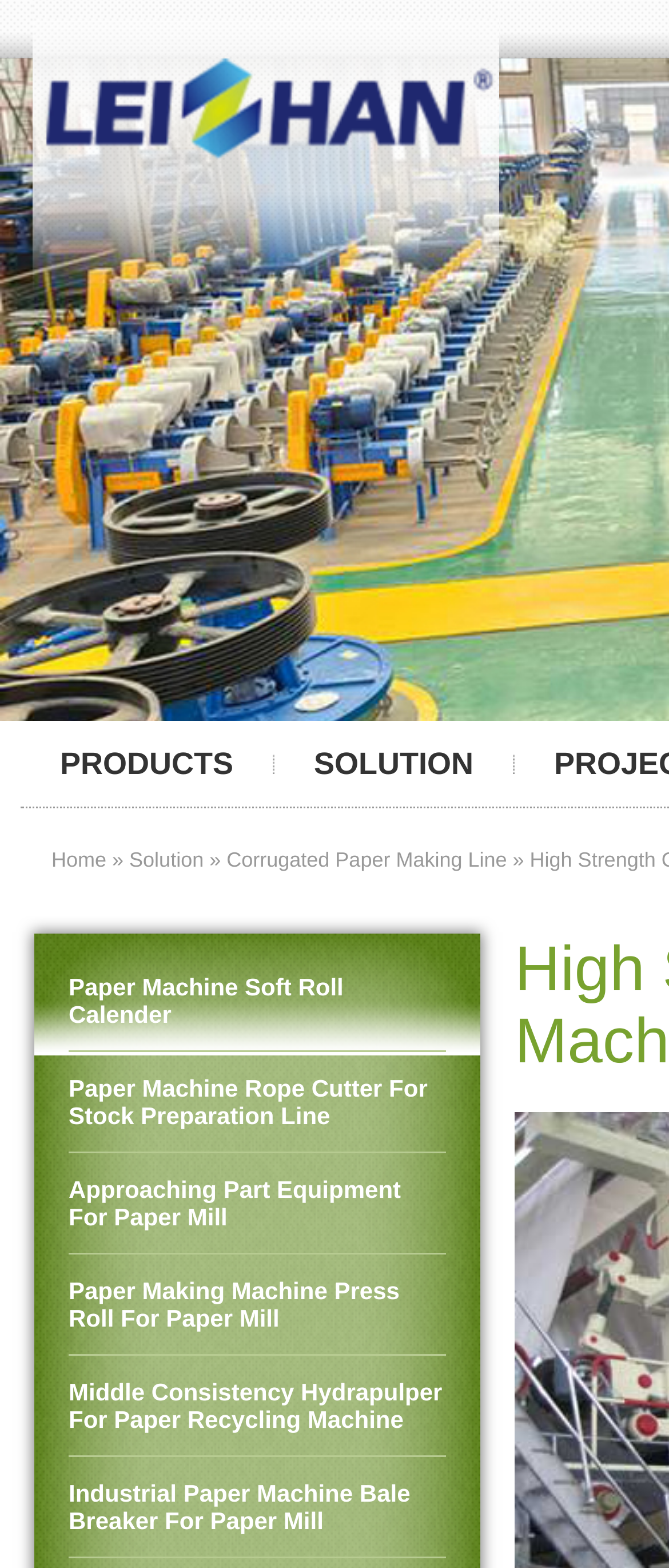Pinpoint the bounding box coordinates of the clickable element needed to complete the instruction: "View products". The coordinates should be provided as four float numbers between 0 and 1: [left, top, right, bottom].

[0.031, 0.46, 0.408, 0.514]